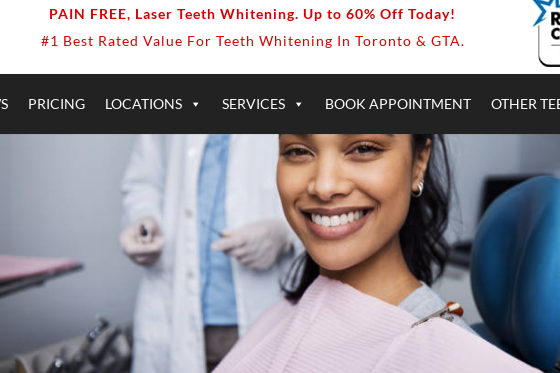Describe the image thoroughly, including all noticeable details.

The image showcases a bright and welcoming dental atmosphere featuring a smiling individual undergoing a teeth whitening procedure. She exudes confidence and satisfaction, illustrating the benefits of the "PAIN FREE, Laser Teeth Whitening" service promoted on the webpage with an enticing offer of "Up to 60% Off Today!" Accompanying her is a dental professional in a white coat, preparing for the treatment, emphasizing the clinic's commitment to professional care. This setting portrays a positive experience that highlights the clinic's status as the "#1 Best Rated Value for Teeth Whitening in Toronto & GTA," inviting potential clients to explore their options for a brighter smile. The overall aesthetic is both modern and reassuring, aligning perfectly with the message of effective dental services.